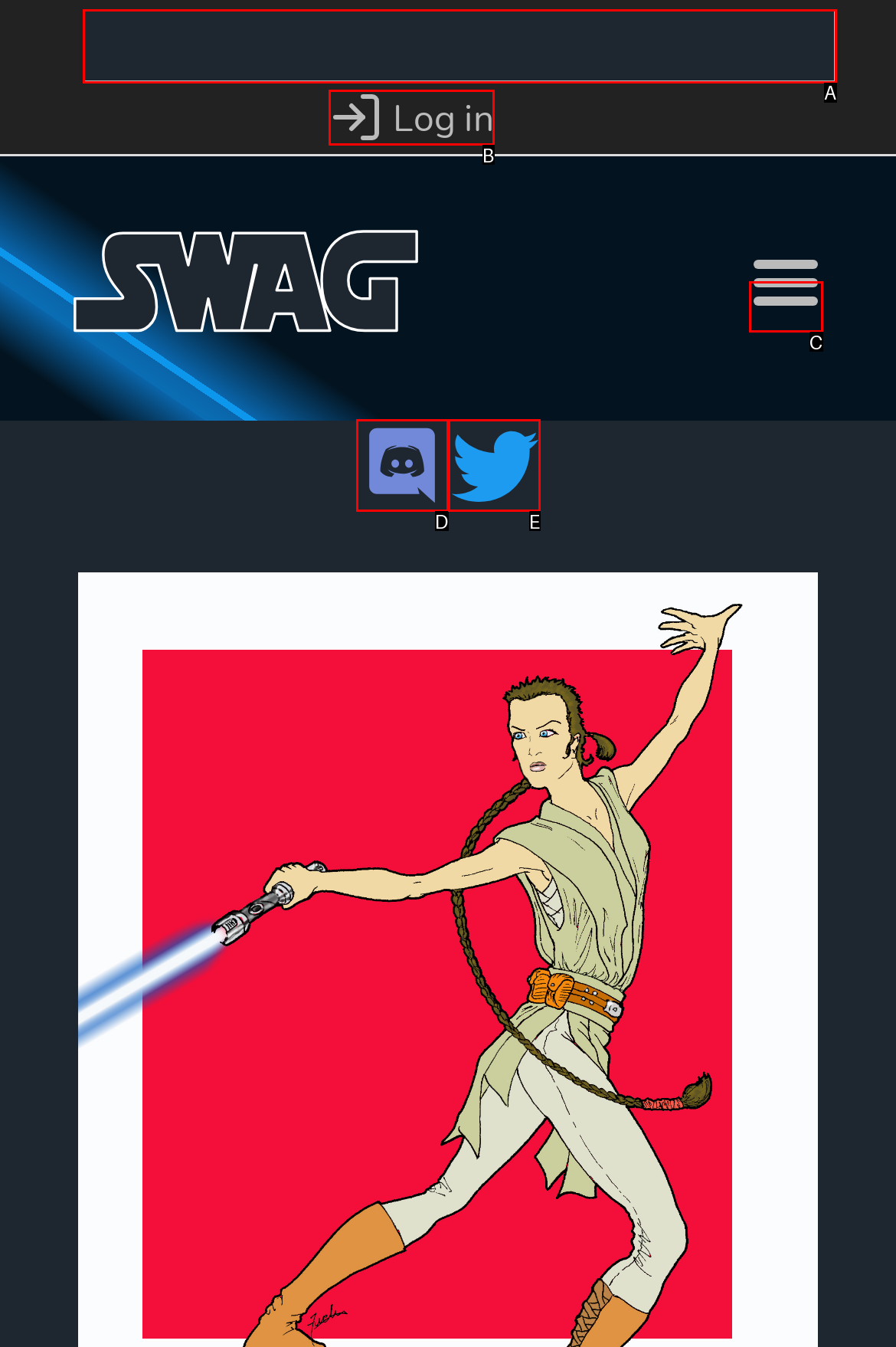From the given choices, determine which HTML element aligns with the description: alt="Follow SWAG on Twitter." Respond with the letter of the appropriate option.

E